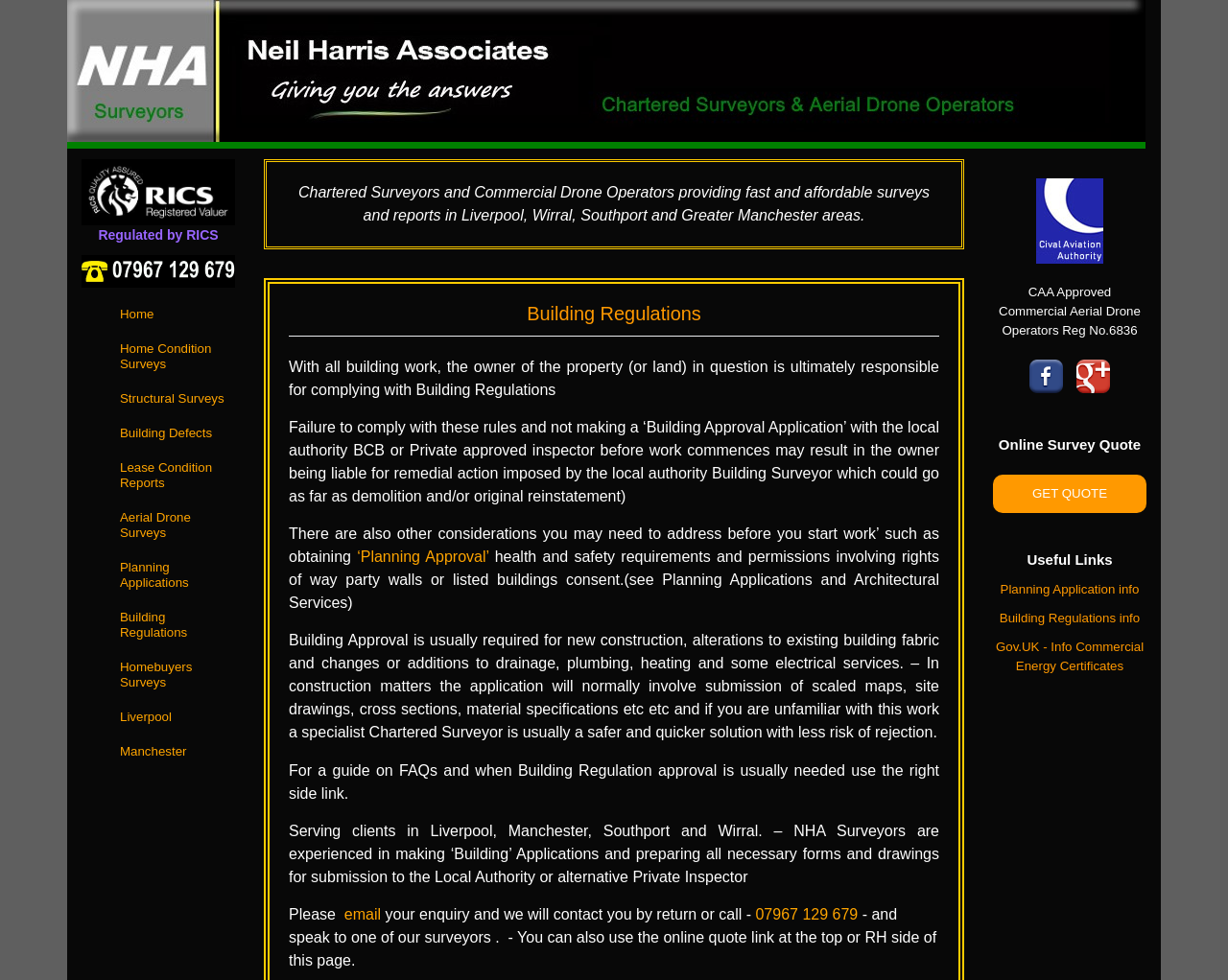Using the details in the image, give a detailed response to the question below:
What is the phone number to contact the surveyors?

The phone number can be found in the text '- call 07967 129 679 - and speak to one of our surveyors.' which provides the contact information for the surveyors.